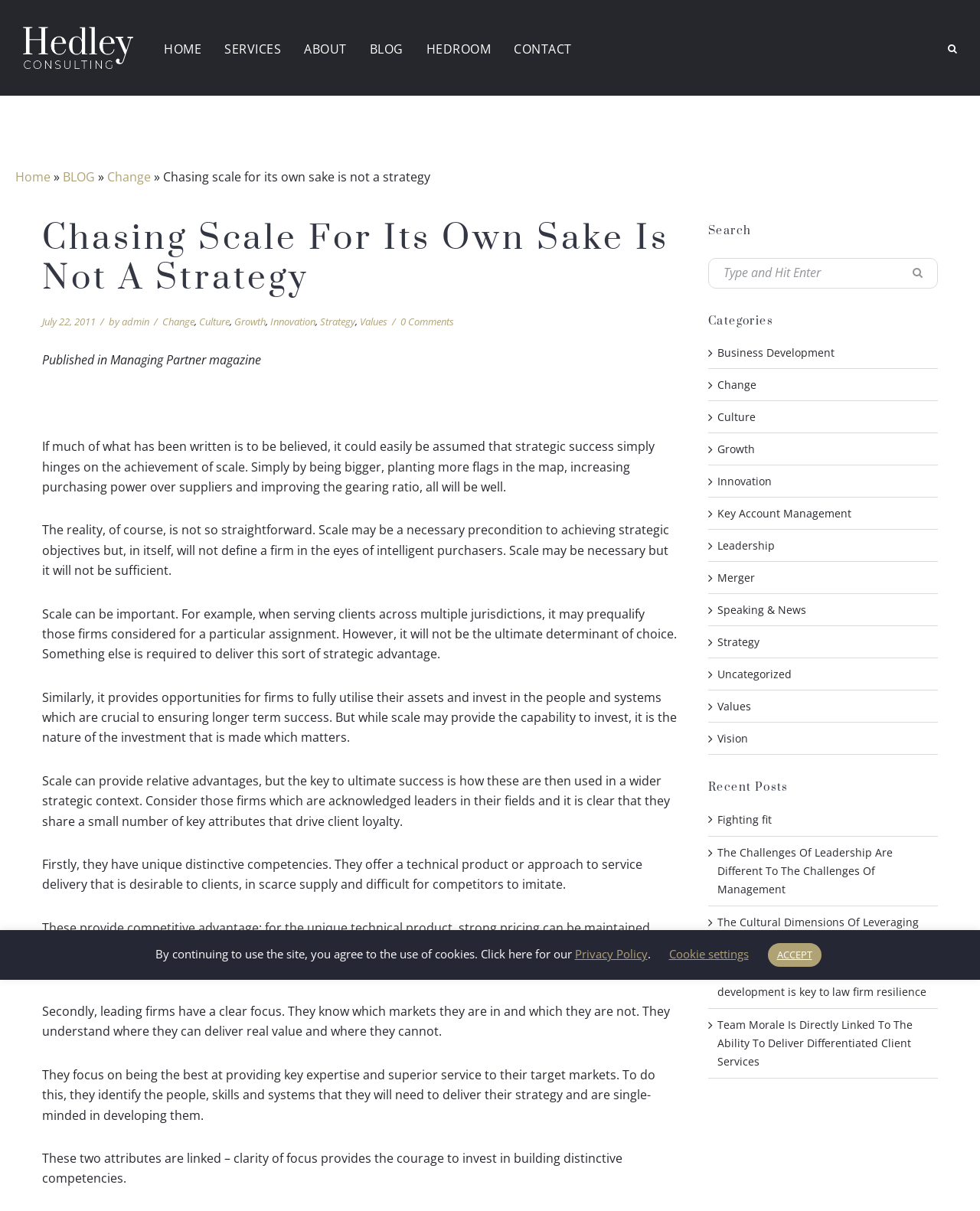What is the date of the article?
Please provide a detailed and comprehensive answer to the question.

I found the date of the article by looking at the static text element with the text 'July 22, 2011' which is located below the title of the article.